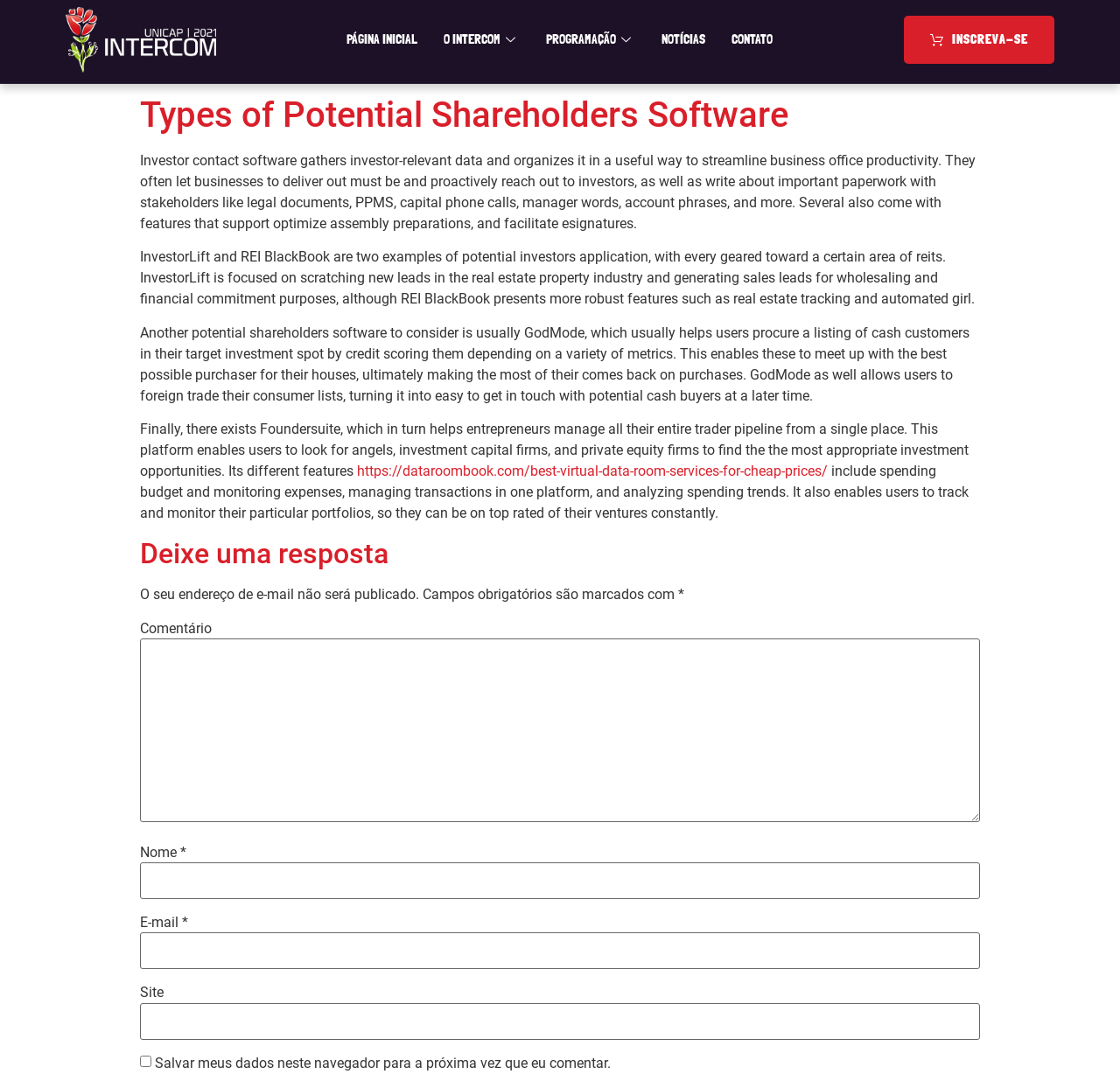Illustrate the webpage thoroughly, mentioning all important details.

This webpage is about types of potential shareholders software, specifically discussing their features and examples. At the top, there is a header with the title "Types of Potential Shareholders Software" and a link to "INSCREVA-SE" on the right side. Below the header, there is a paragraph explaining the purpose of investor contact software, which gathers and organizes data to streamline business office productivity.

Following this, there are three paragraphs describing different software examples, including InvestorLift, REI BlackBook, and GodMode, each with its unique features and target areas. Another paragraph discusses Foundersuite, a platform that helps entrepreneurs manage their entire investor pipeline.

On the right side of the page, there is a link to "https://dataroombook.com/best-virtual-data-room-services-for-cheap-prices/". Below this link, there is a continuation of the text discussing Foundersuite's features, including budgeting, transaction management, and portfolio tracking.

The page also has a comment section, where users can leave a response. The section includes fields for name, email, and website, with asterisks indicating required fields. There is also a checkbox to save user data for future comments.